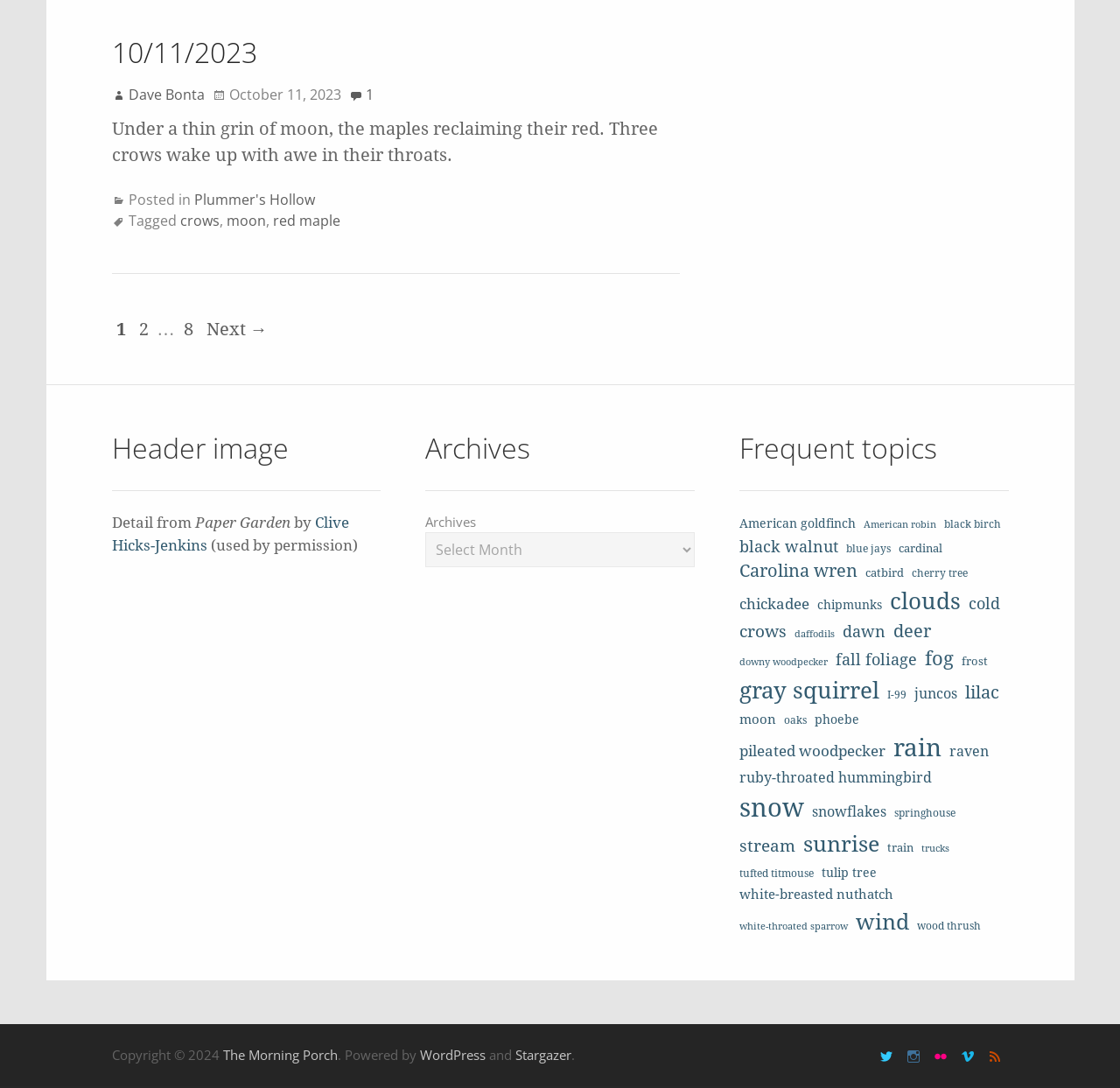Could you specify the bounding box coordinates for the clickable section to complete the following instruction: "go to Core-Exiles"?

None